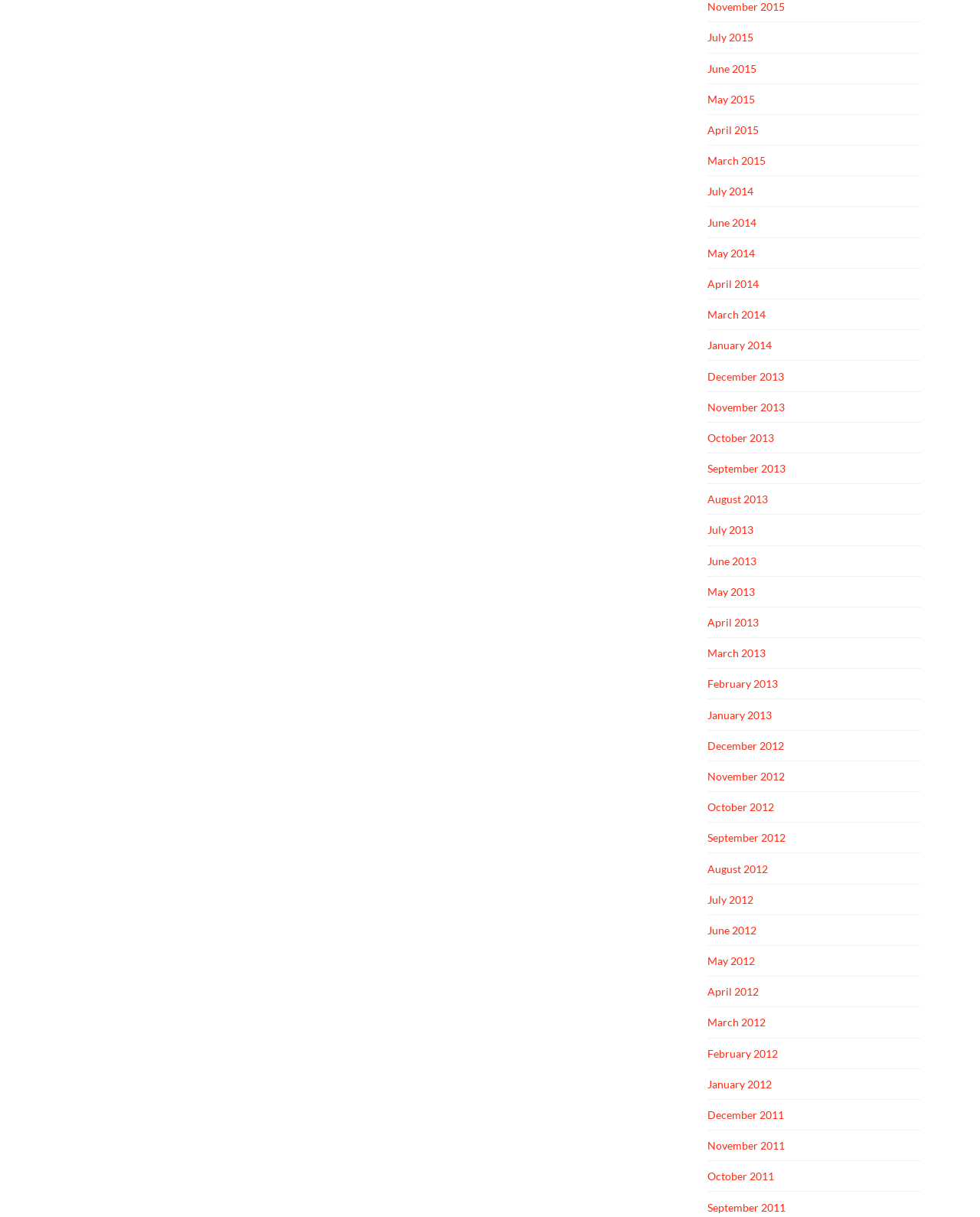How many months are listed in 2013?
Carefully analyze the image and provide a detailed answer to the question.

I counted the number of links with '2013' in their text and found that there are 12 months listed in 2013, from January 2013 to December 2013.